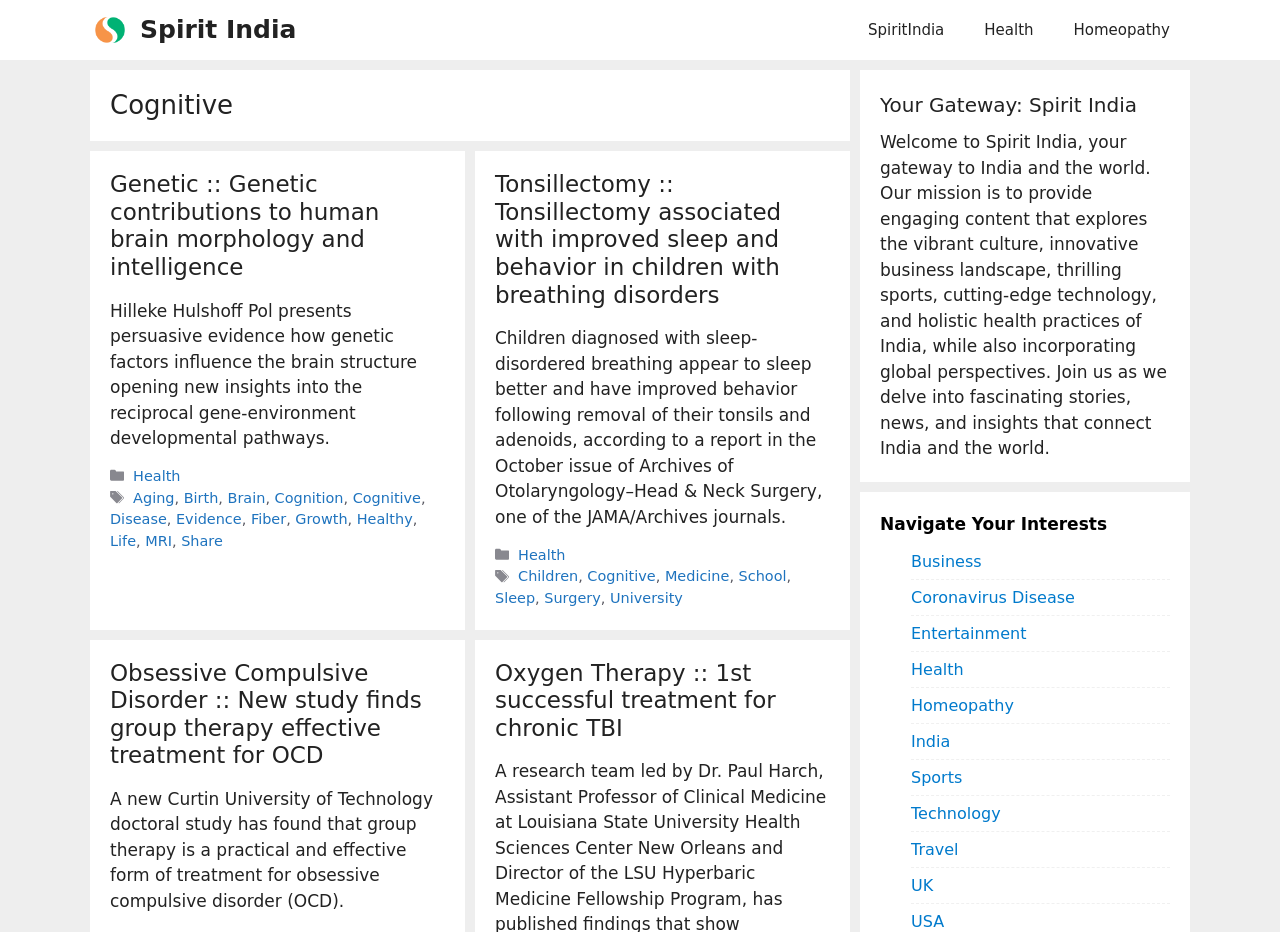Please specify the bounding box coordinates in the format (top-left x, top-left y, bottom-right x, bottom-right y), with values ranging from 0 to 1. Identify the bounding box for the UI component described as follows: title="Spirit India"

[0.07, 0.0, 0.102, 0.064]